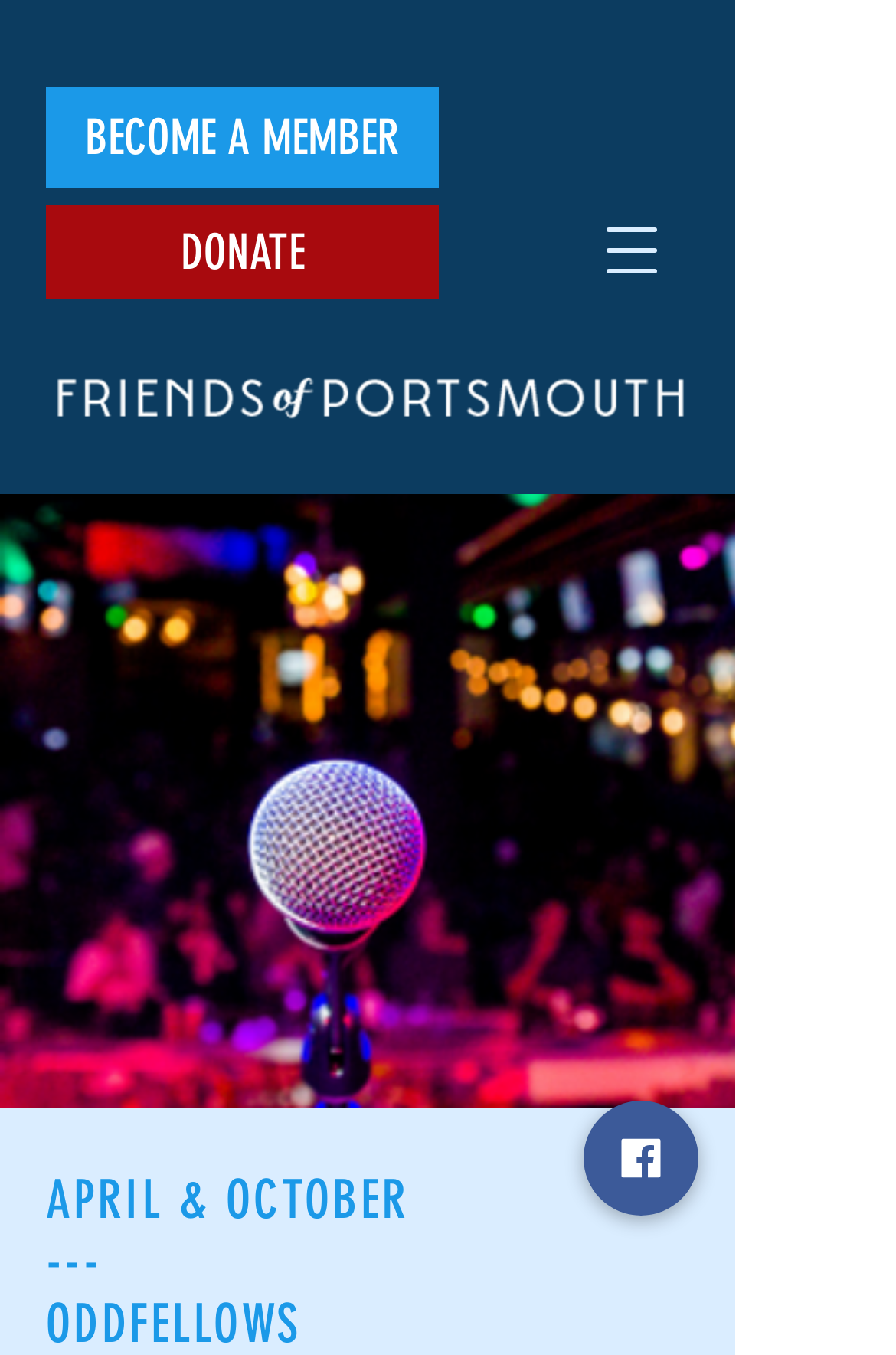Answer the following query concisely with a single word or phrase:
What is the theme of the event in April and October?

Comedy Night